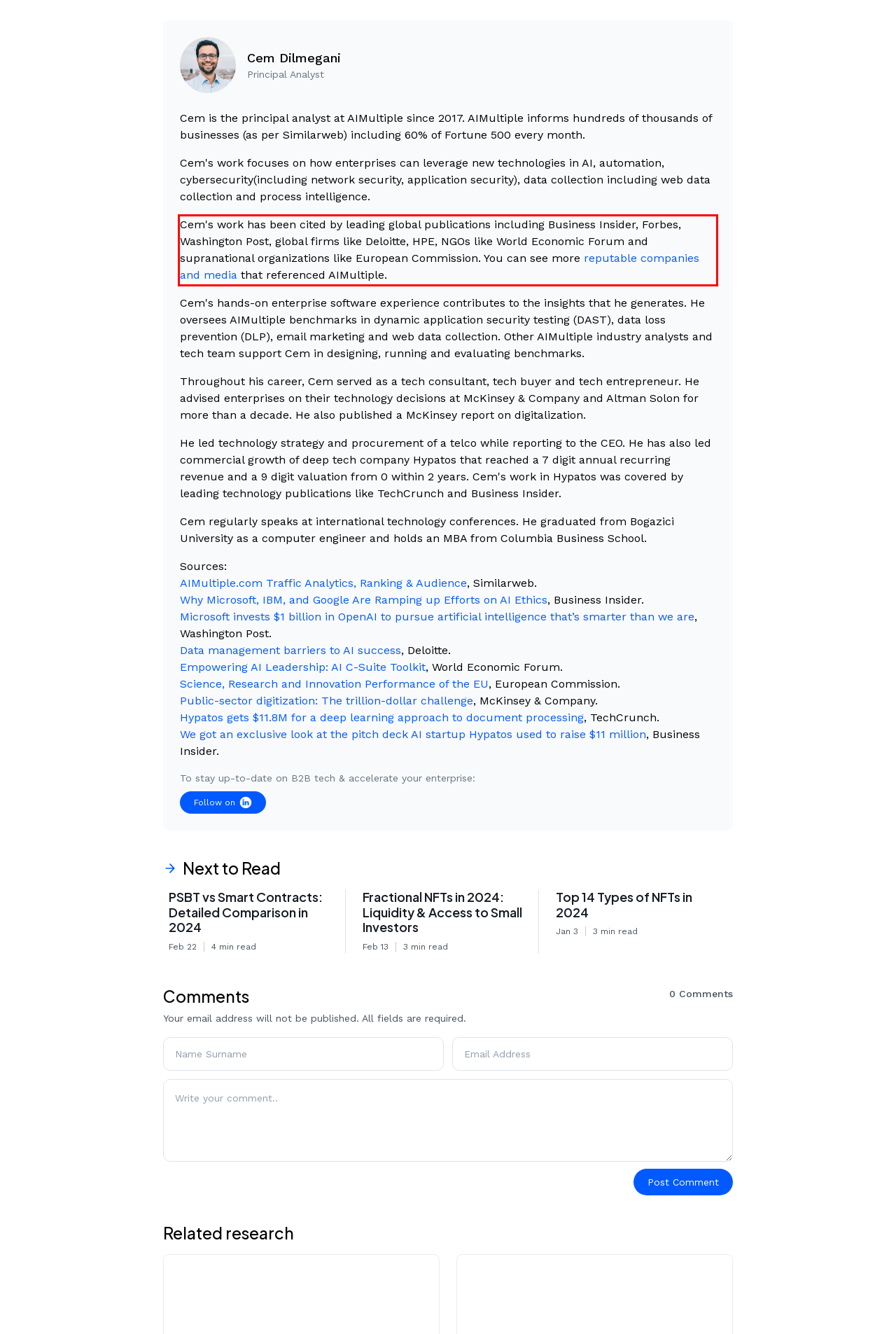Please recognize and transcribe the text located inside the red bounding box in the webpage image.

Cem's work has been cited by leading global publications including Business Insider, Forbes, Washington Post, global firms like Deloitte, HPE, NGOs like World Economic Forum and supranational organizations like European Commission. You can see more reputable companies and media that referenced AIMultiple.